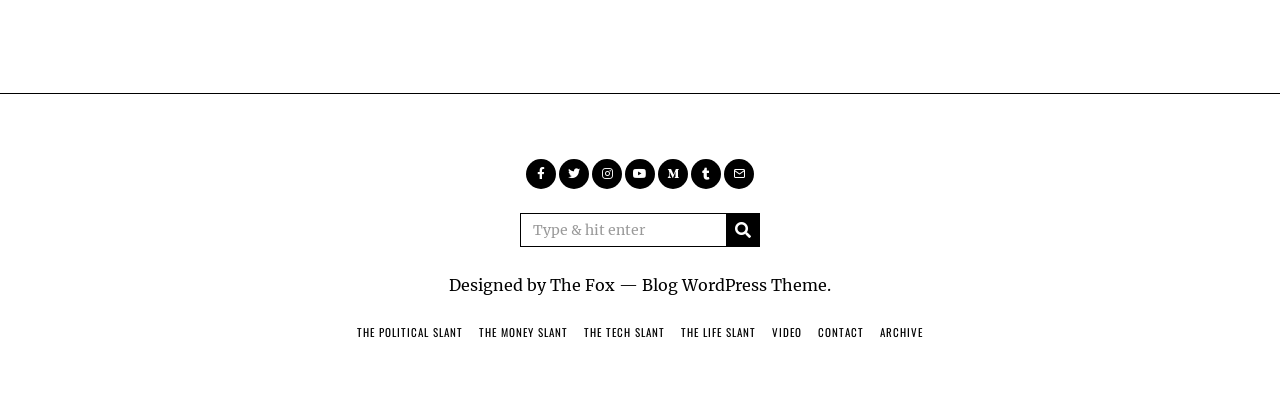Respond concisely with one word or phrase to the following query:
What categories are available on the website?

Political, Money, Tech, Life, Video, Contact, Archive